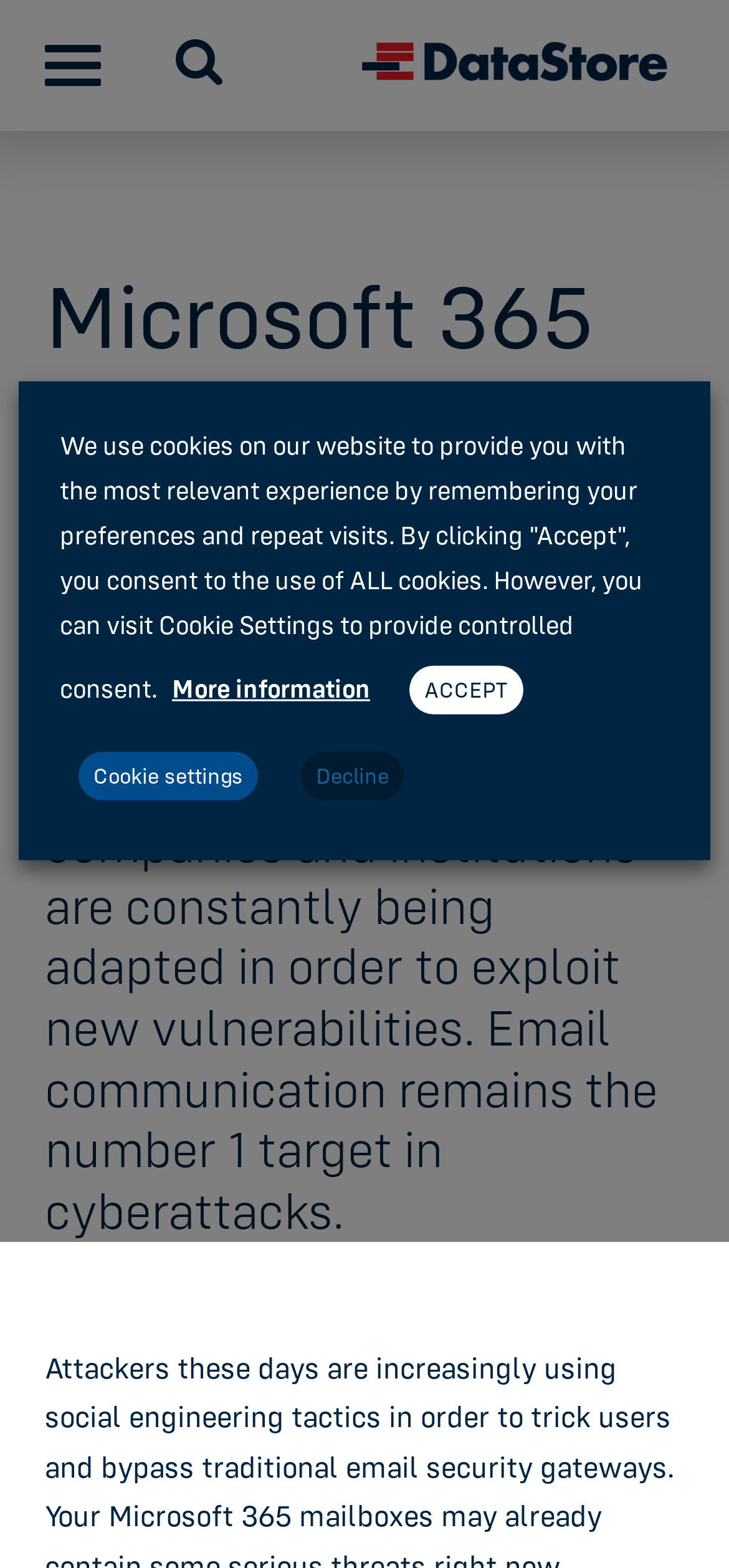From the screenshot, find the bounding box of the UI element matching this description: "ACCEPT". Supply the bounding box coordinates in the form [left, top, right, bottom], each a float between 0 and 1.

[0.562, 0.425, 0.718, 0.456]